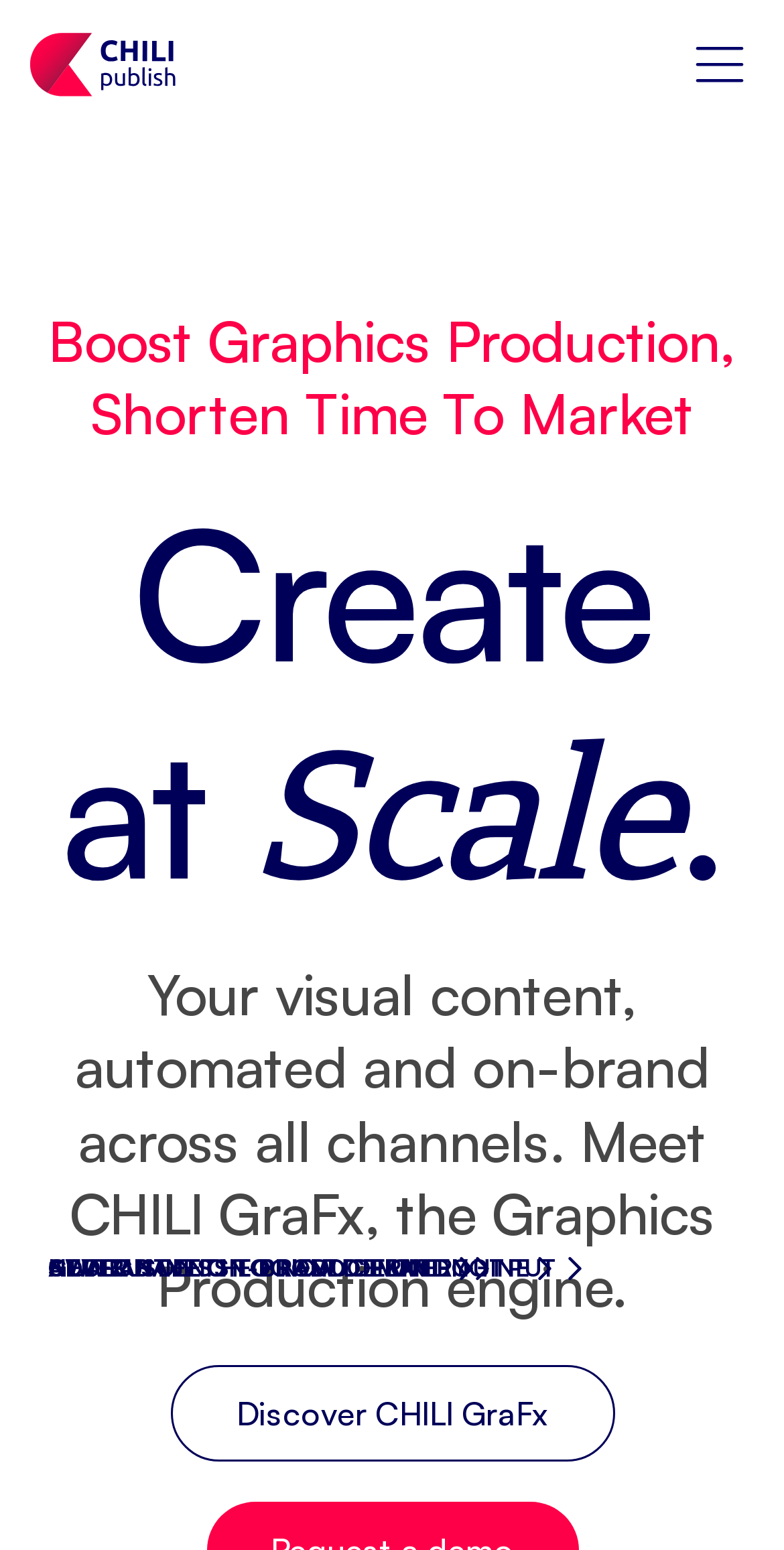Give a one-word or short phrase answer to this question: 
What is the main benefit of using CHILI GraFx?

Boost Graphics Production